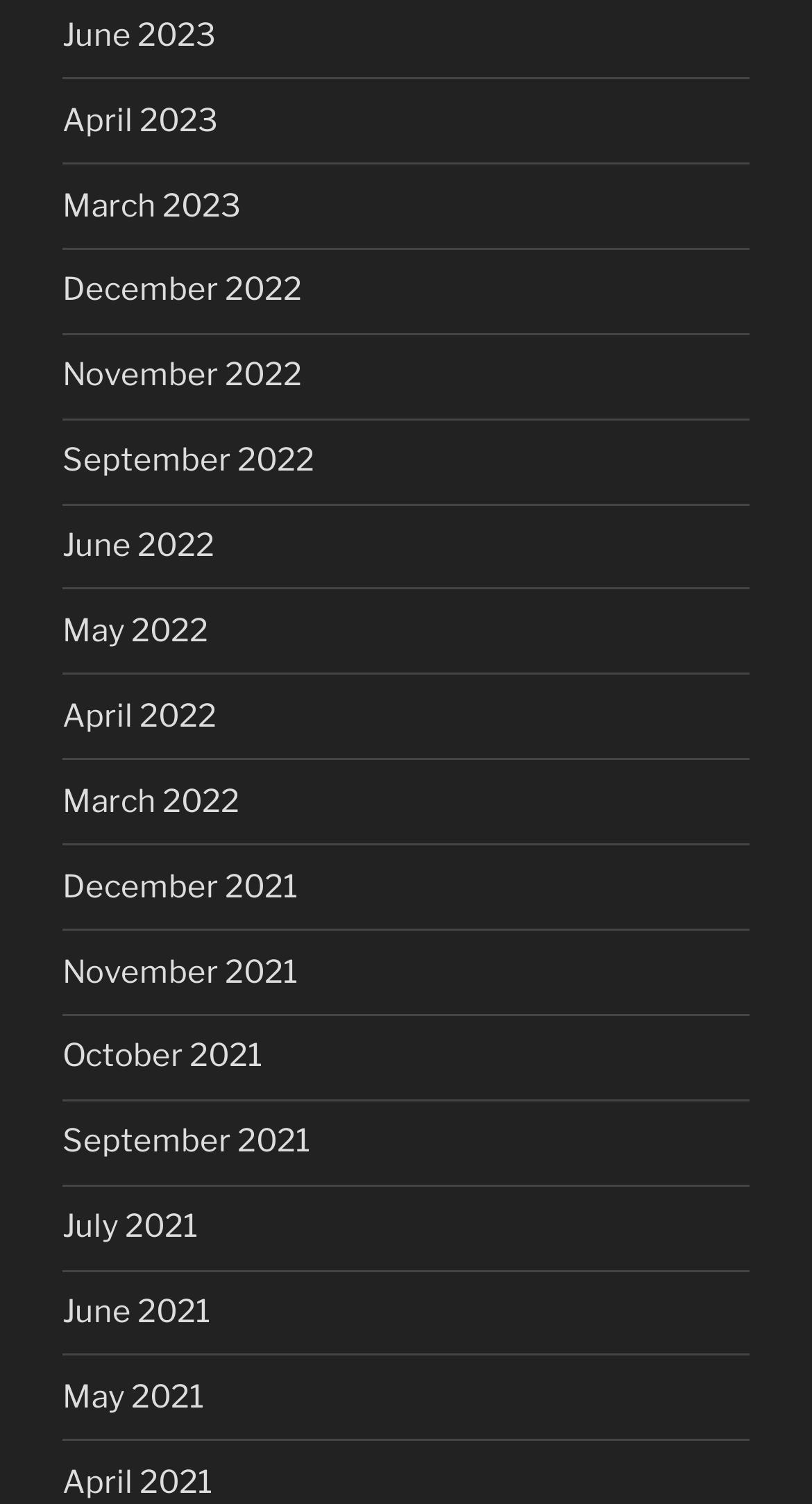Given the following UI element description: "Login to Members Area", find the bounding box coordinates in the webpage screenshot.

None